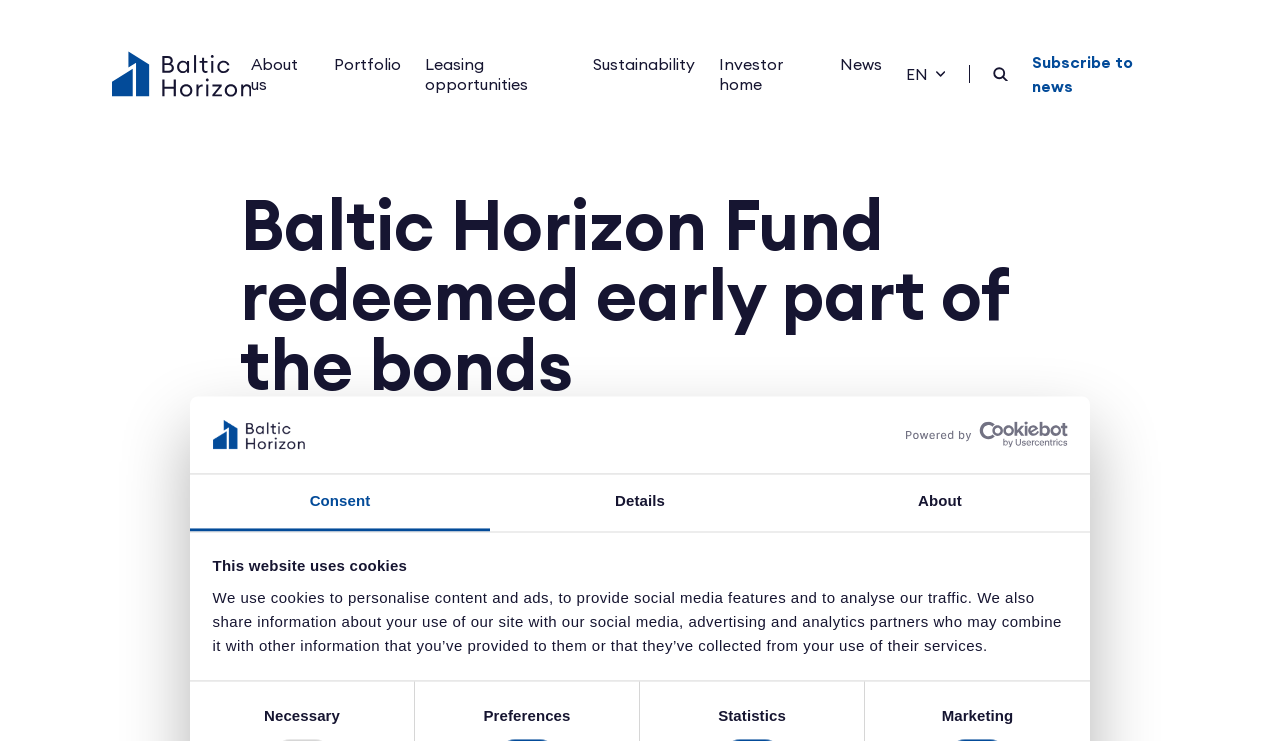Specify the bounding box coordinates for the region that must be clicked to perform the given instruction: "Select the EN button".

[0.707, 0.086, 0.738, 0.113]